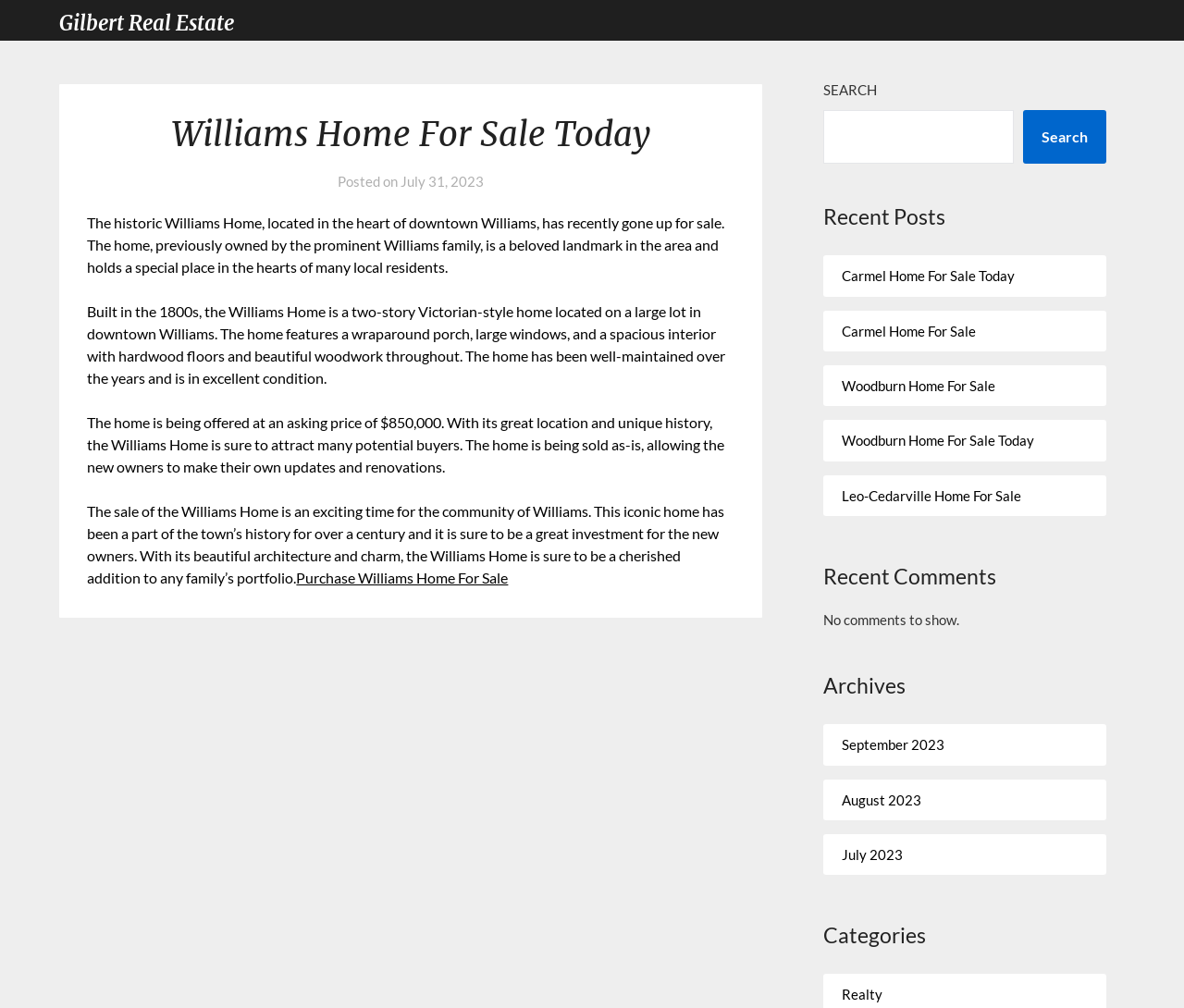Can you find the bounding box coordinates for the element that needs to be clicked to execute this instruction: "Explore Realty category"? The coordinates should be given as four float numbers between 0 and 1, i.e., [left, top, right, bottom].

[0.711, 0.978, 0.746, 0.994]